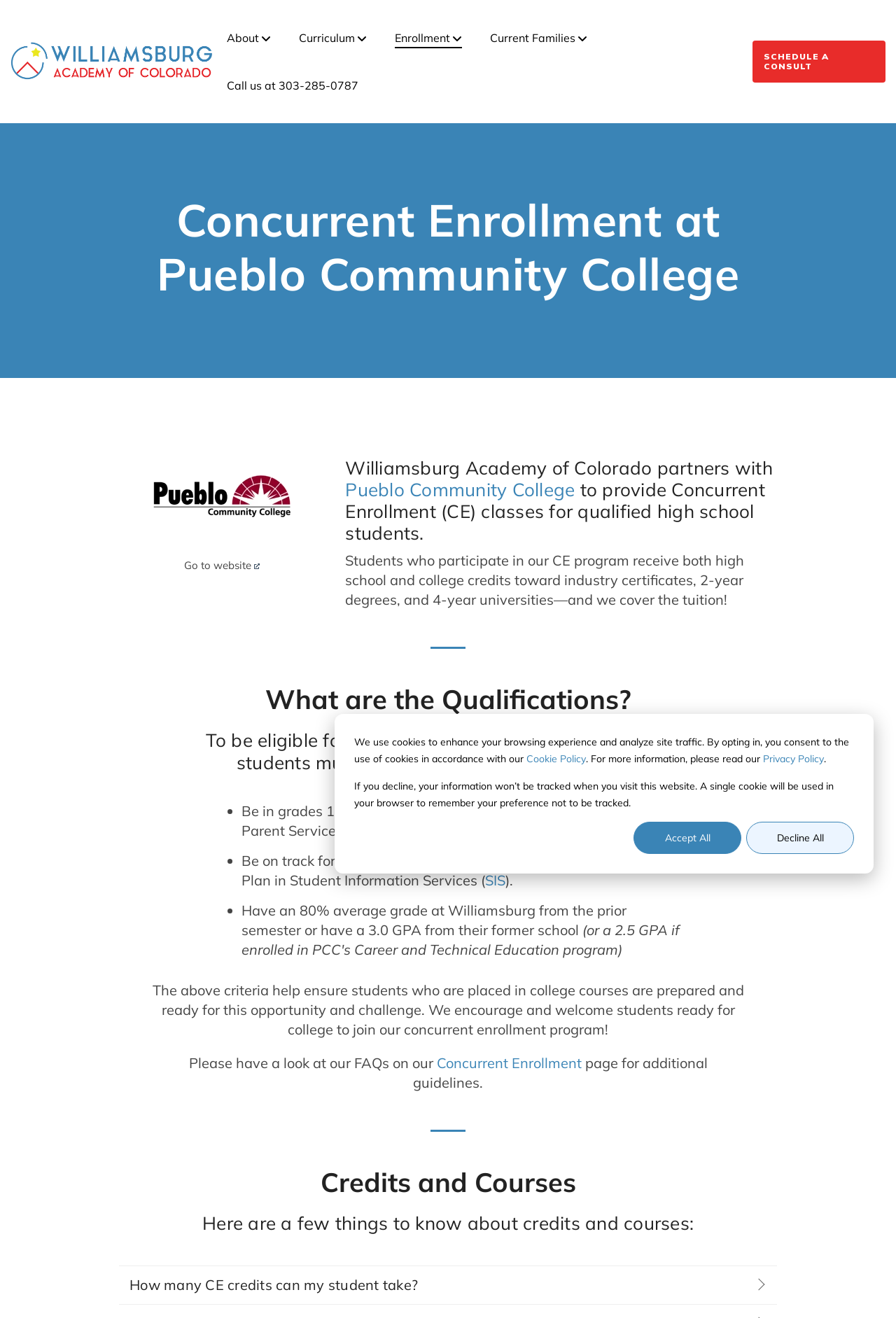Pinpoint the bounding box coordinates of the clickable element needed to complete the instruction: "Navigate to About Our School". The coordinates should be provided as four float numbers between 0 and 1: [left, top, right, bottom].

[0.253, 0.019, 0.303, 0.039]